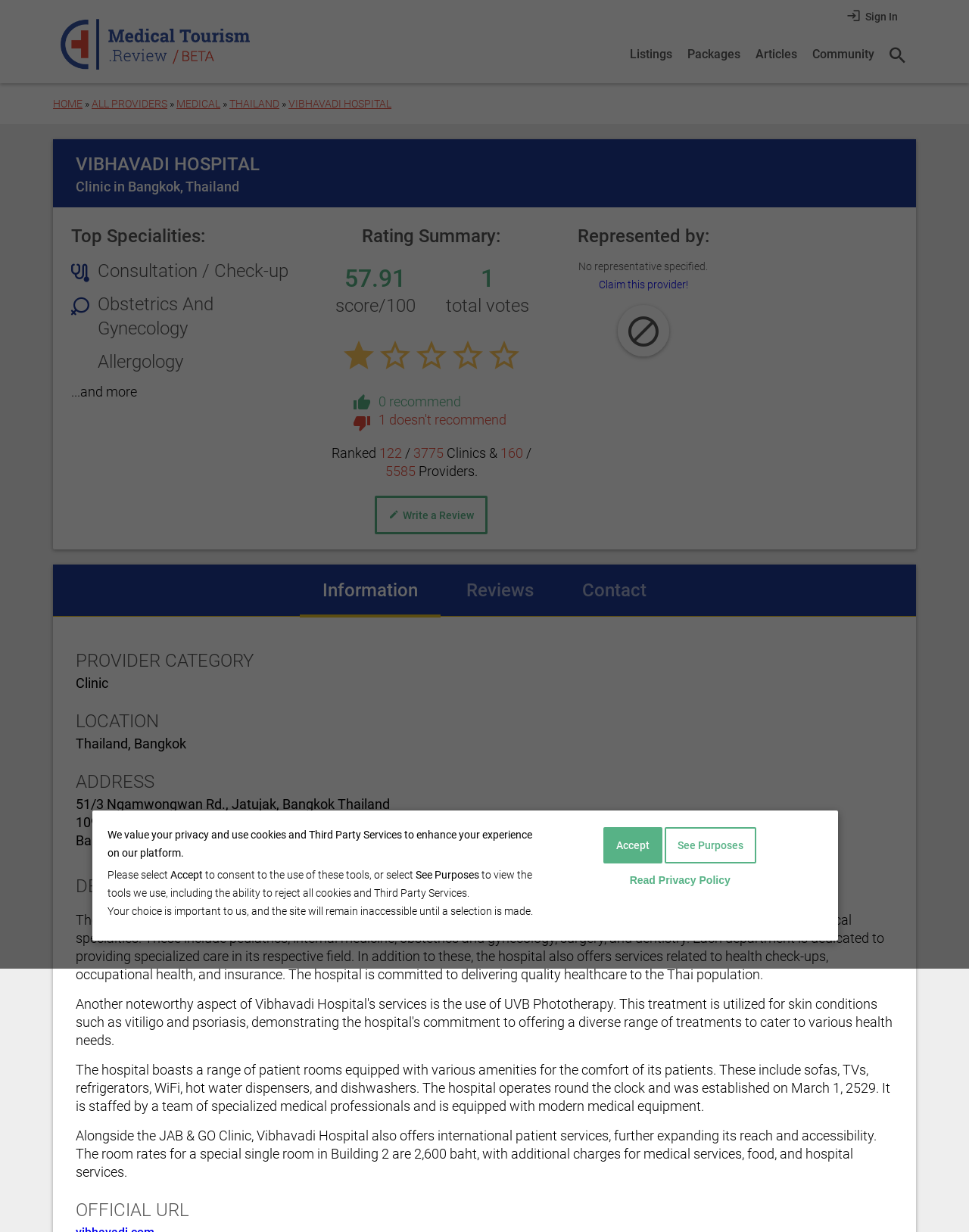Based on the image, give a detailed response to the question: What is the hospital's specialty?

The hospital's specialty can be found in the 'Top Specialities' section, where 'Obstetrics And Gynecology' is listed as one of the specialties.